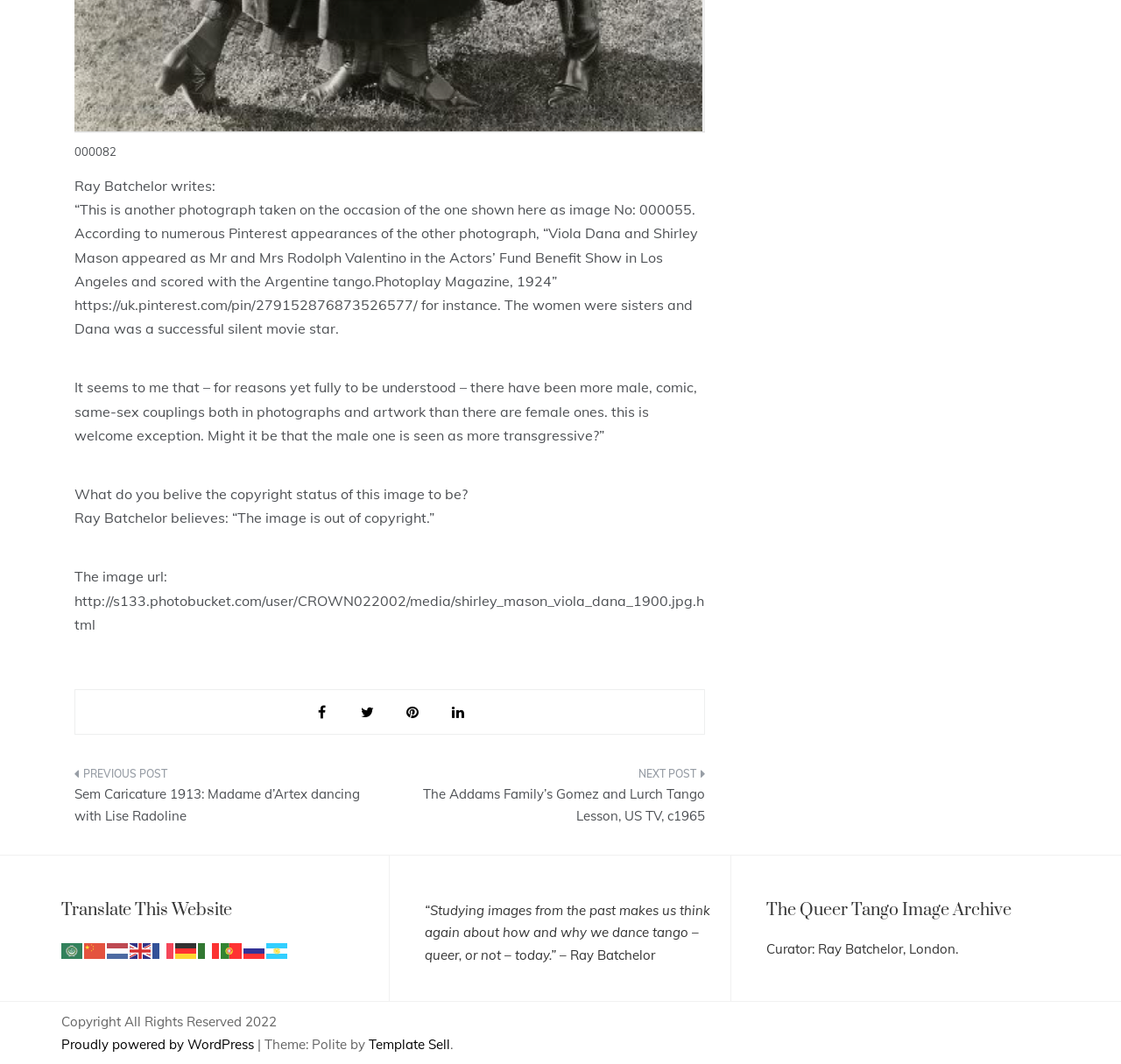Using the format (top-left x, top-left y, bottom-right x, bottom-right y), and given the element description, identify the bounding box coordinates within the screenshot: title="Chinese (Simplified)"

[0.075, 0.884, 0.095, 0.9]